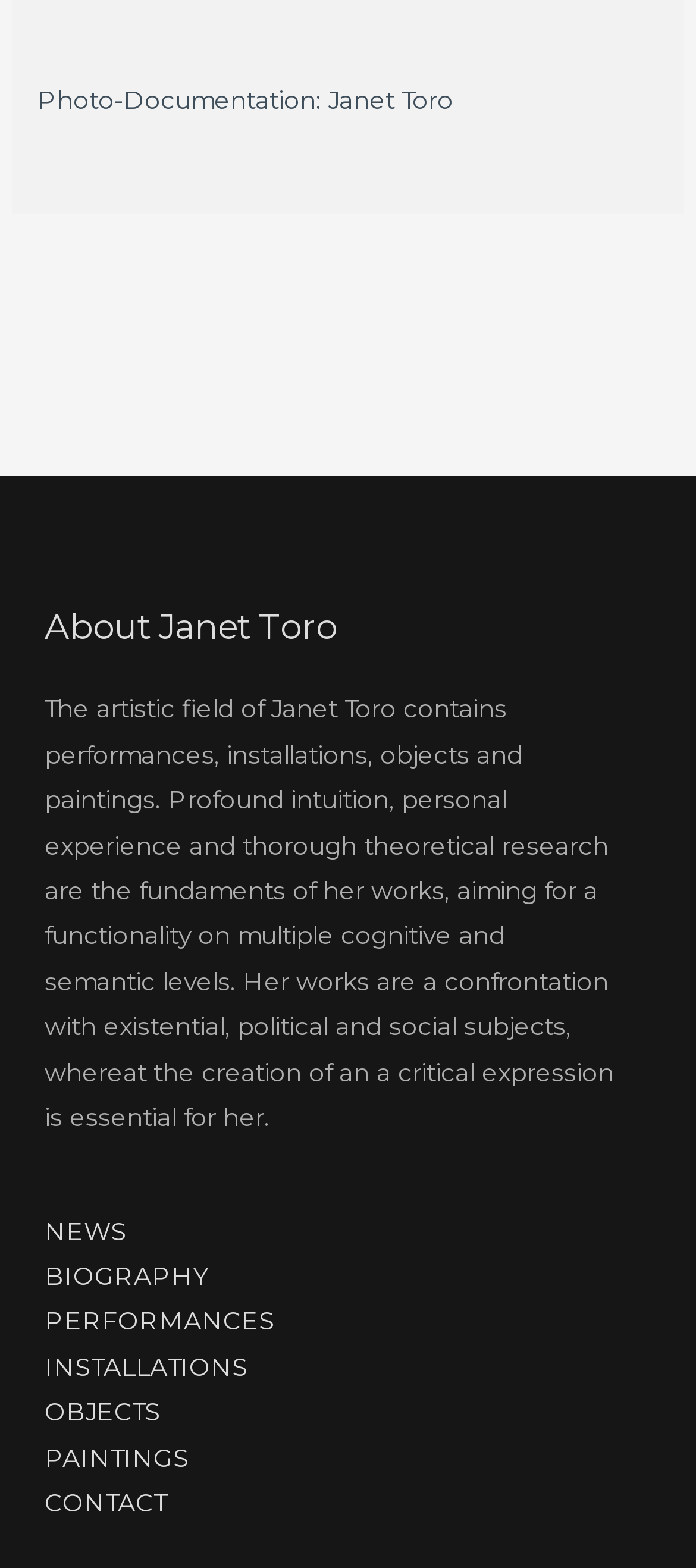Look at the image and give a detailed response to the following question: What is the name of the artist?

The name of the artist can be found in the StaticText element with the text 'Photo-Documentation: Janet Toro' at the top of the webpage.